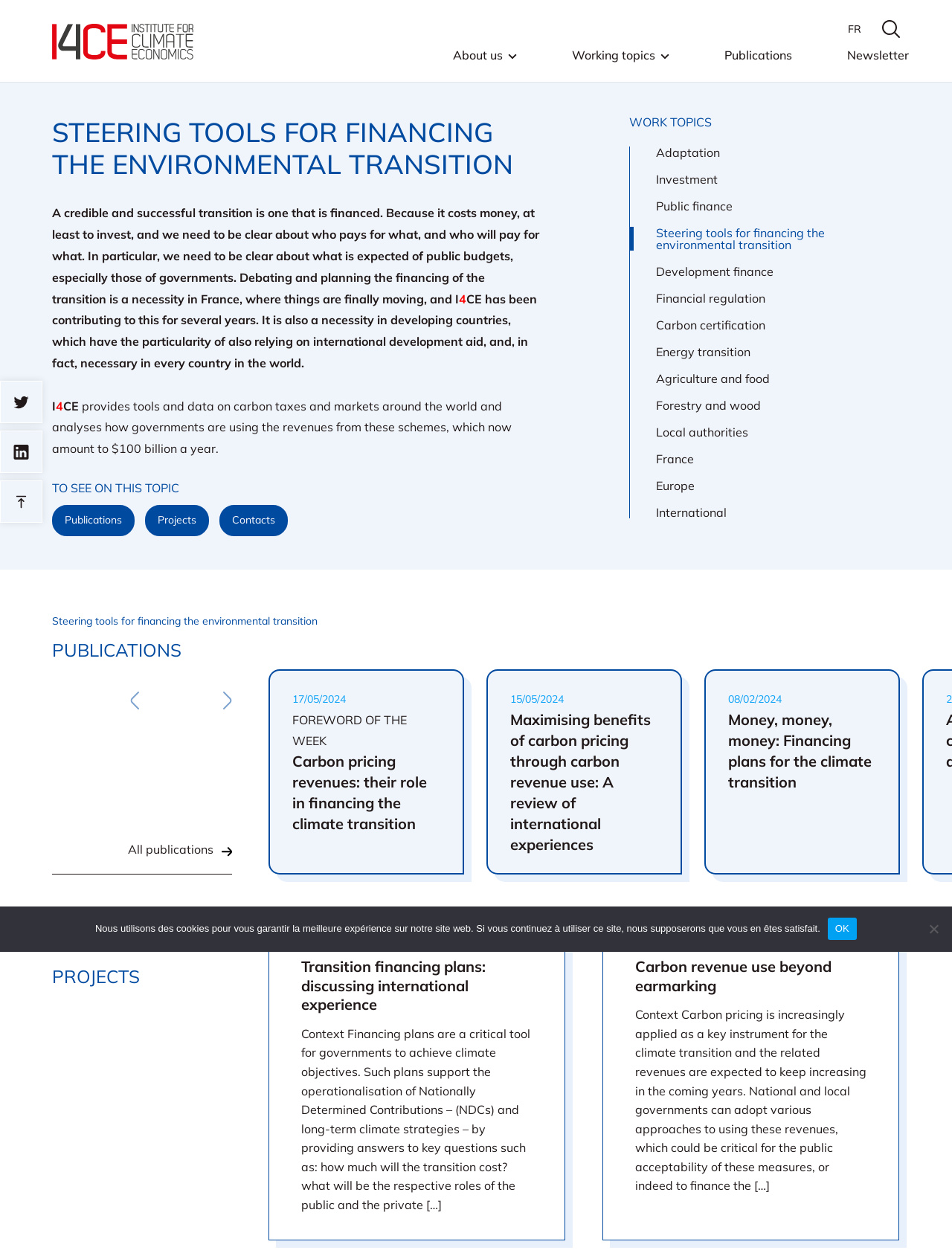Using the description "Public finance", predict the bounding box of the relevant HTML element.

[0.689, 0.158, 0.77, 0.17]